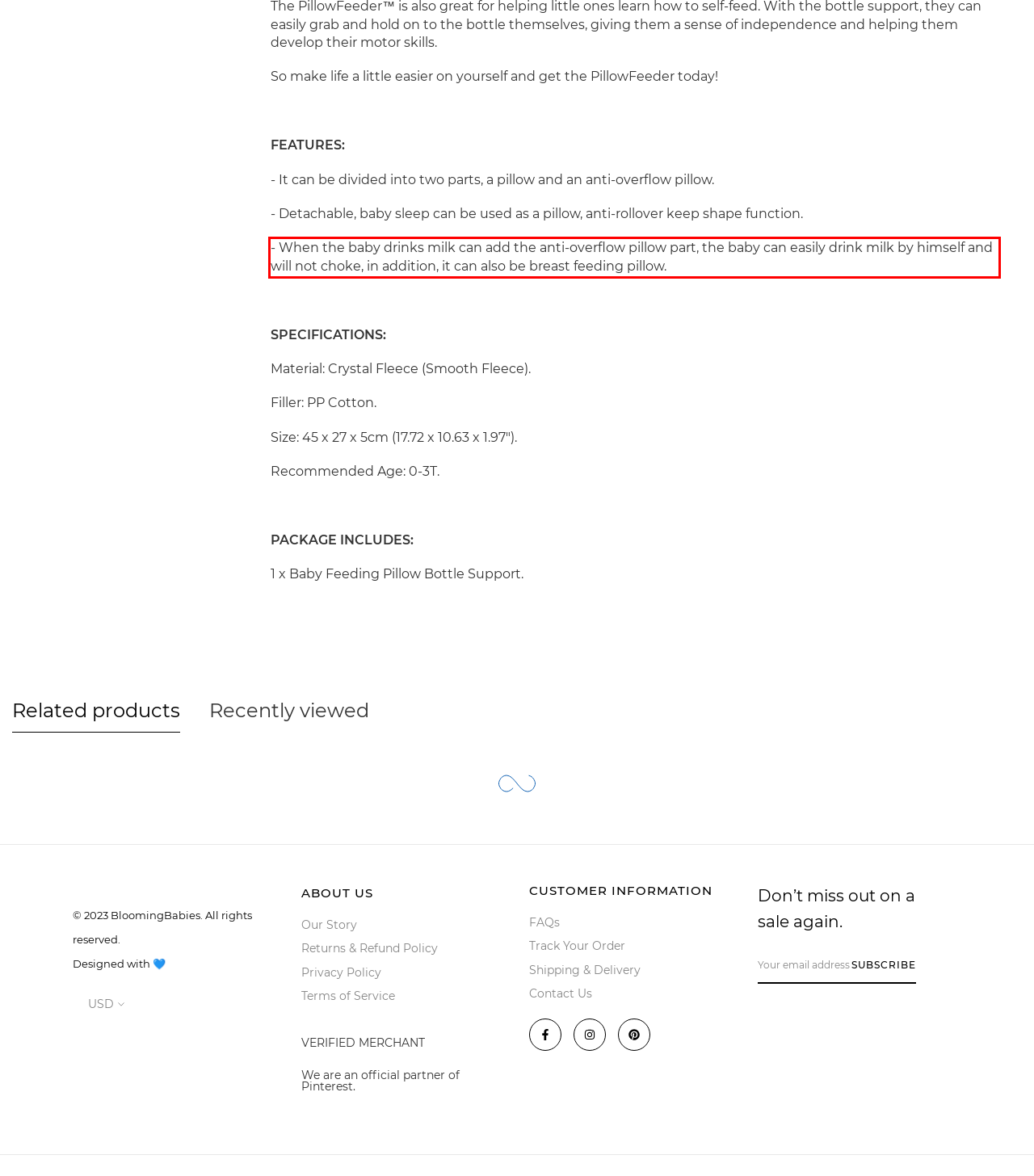Examine the webpage screenshot, find the red bounding box, and extract the text content within this marked area.

- When the baby drinks milk can add the anti-overflow pillow part, the baby can easily drink milk by himself and will not choke, in addition, it can also be breast feeding pillow.